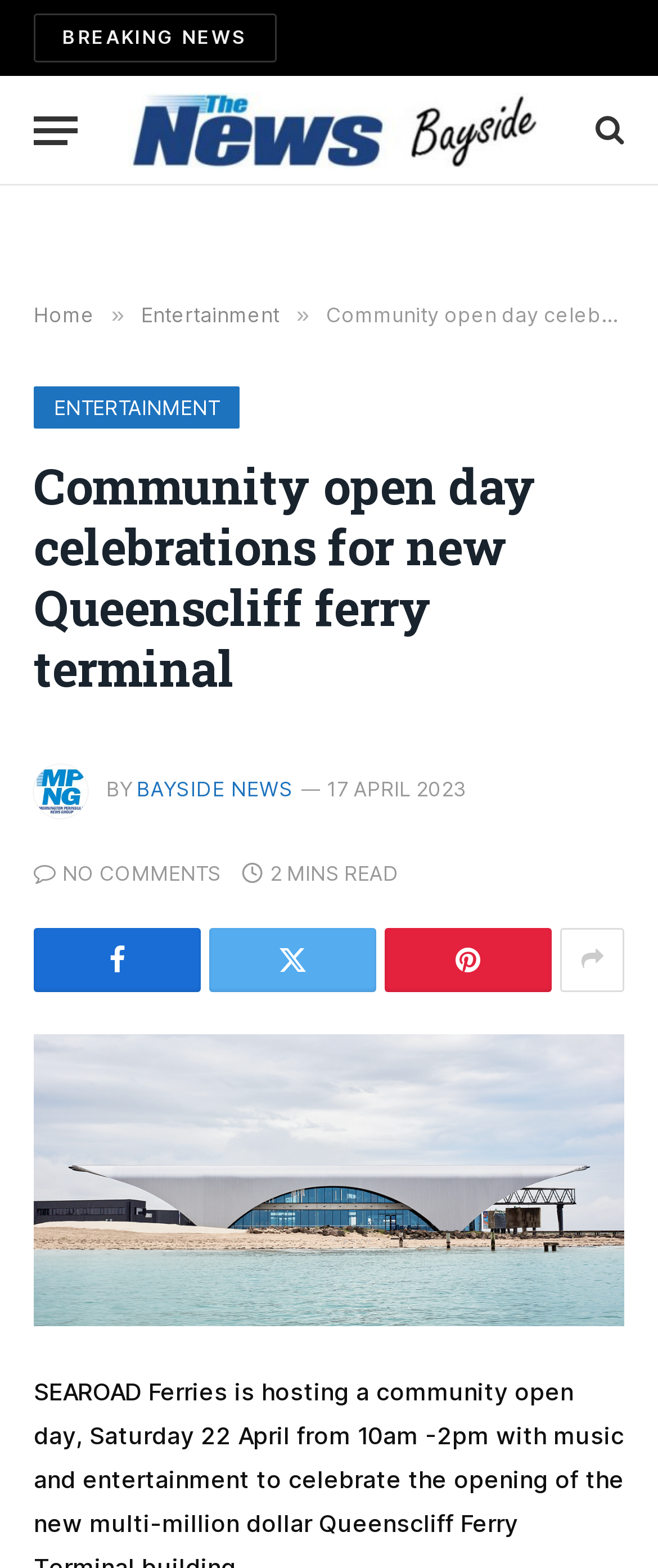How many minutes does it take to read the article?
Please ensure your answer is as detailed and informative as possible.

The time it takes to read the article can be determined by looking at the text below the main heading, which states '2 MINS READ'.